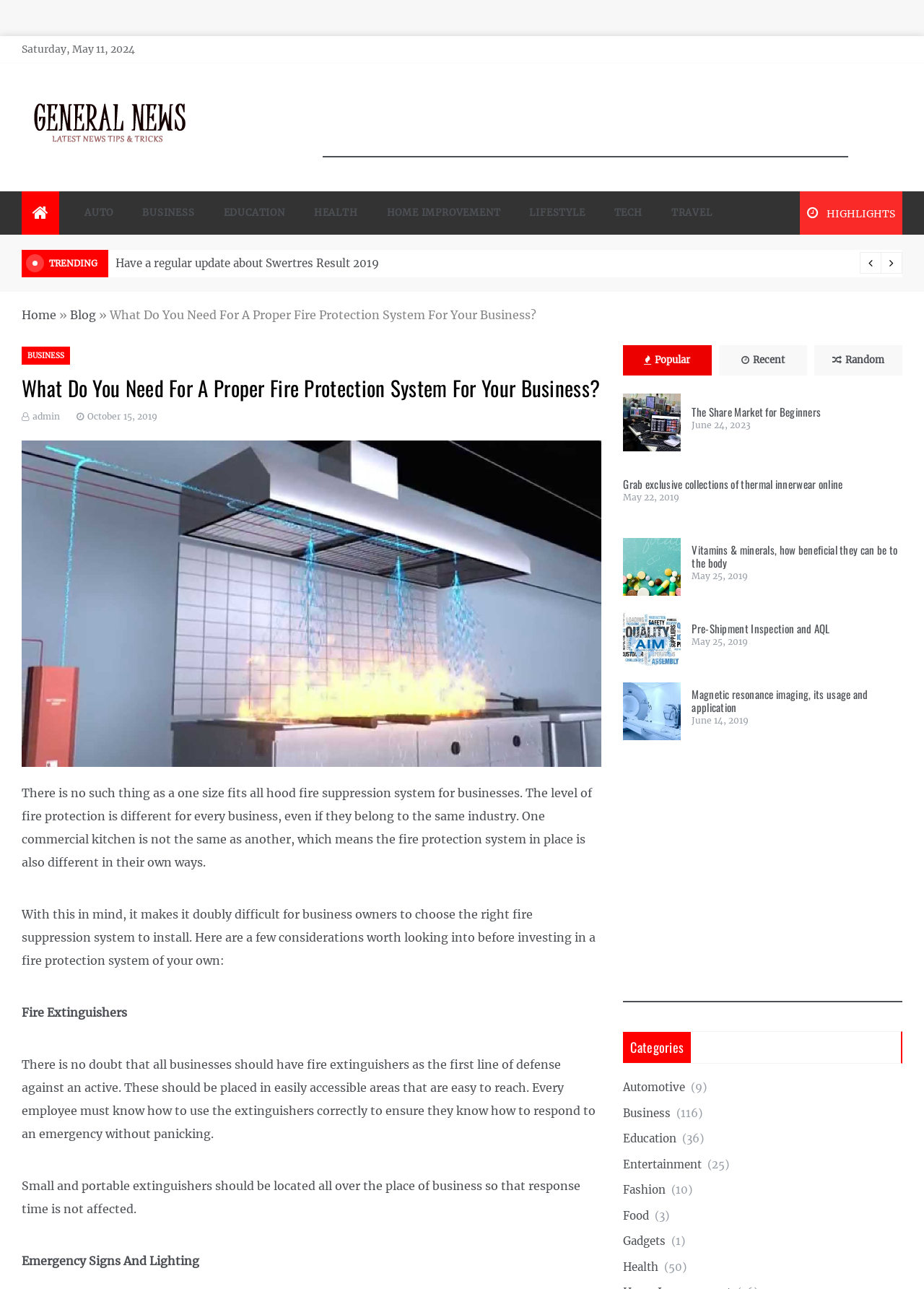What is the main topic of the article?
Observe the image and answer the question with a one-word or short phrase response.

Fire Protection System